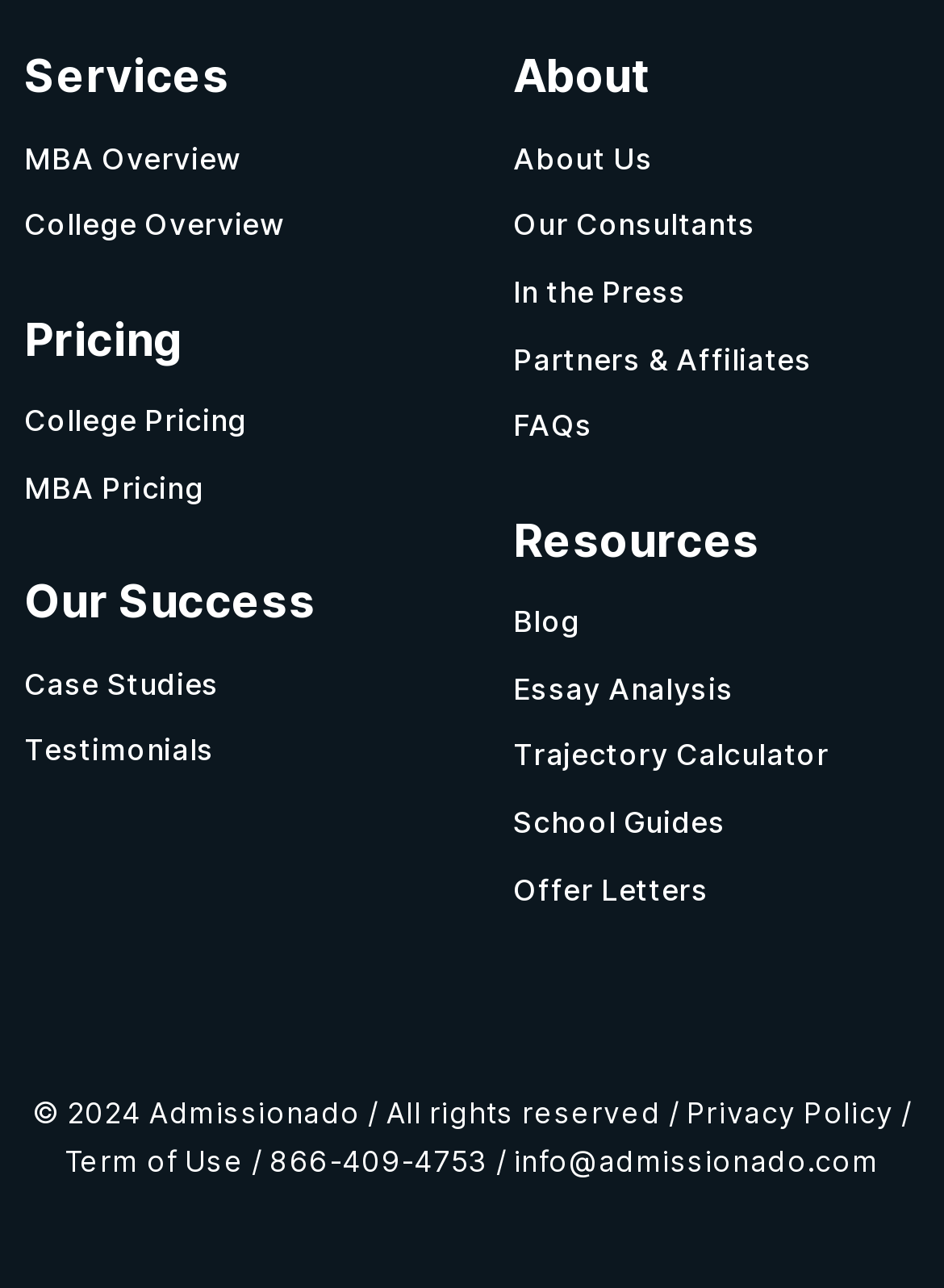Can you specify the bounding box coordinates for the region that should be clicked to fulfill this instruction: "Check College Pricing".

[0.026, 0.302, 0.456, 0.354]